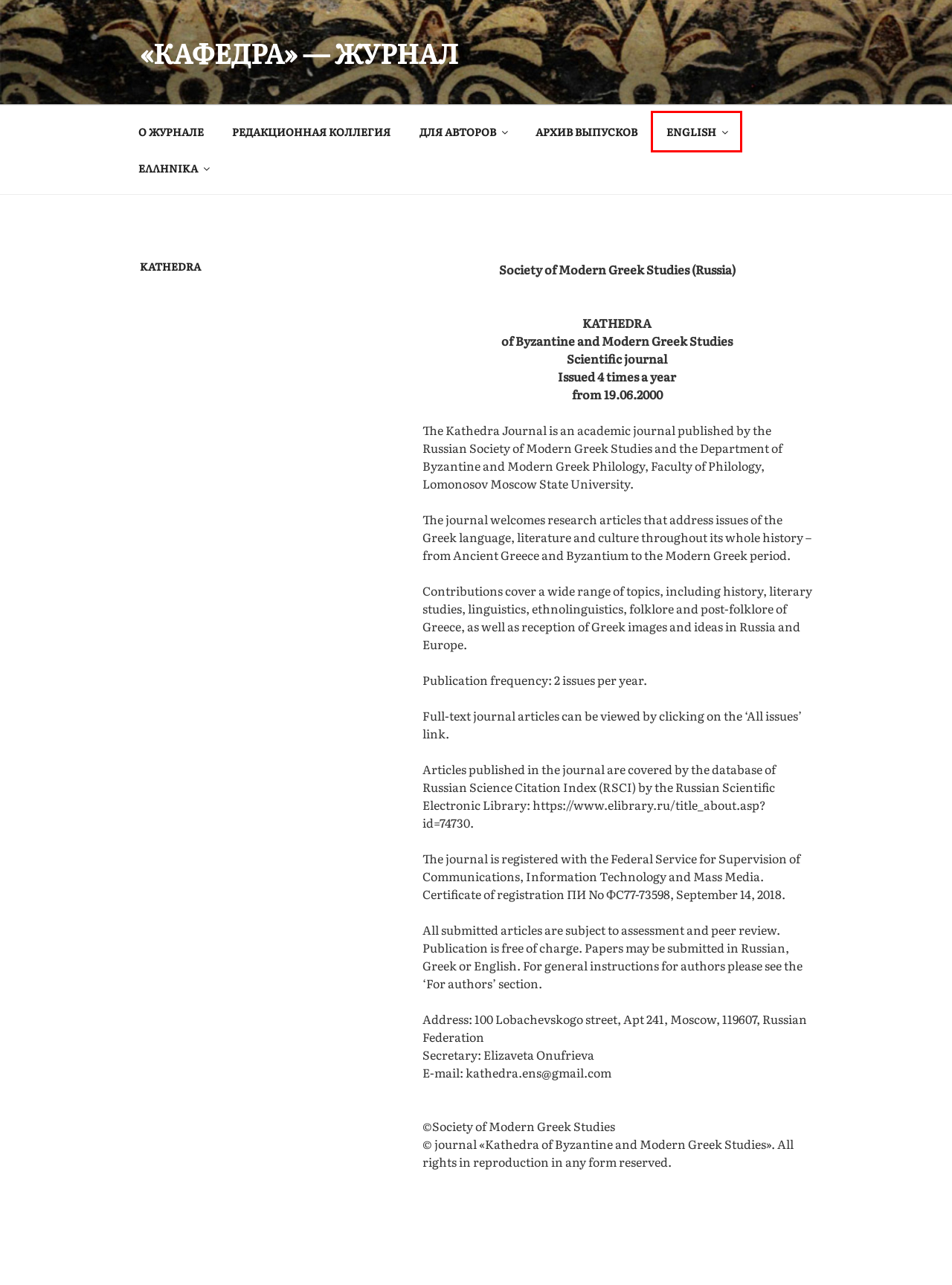Review the webpage screenshot provided, noting the red bounding box around a UI element. Choose the description that best matches the new webpage after clicking the element within the bounding box. The following are the options:
A. ENGLISH — «Кафедра» — журнал
B. «Кафедра» — журнал
C. ДЛЯ АВТОРОВ — «Кафедра» — журнал
D. ПОДАЧА МАТЕРИАЛОВ — «Кафедра» — журнал
E. АРХИВ ВЫПУСКОВ — «Кафедра» — журнал
F. ΕΛΛΗΝΙΚΑ — «Кафедра» — журнал
G. РЕДАКЦИОННАЯ КОЛЛЕГИЯ — «Кафедра» — журнал
H. О ЖУРНАЛЕ — «Кафедра» — журнал

A